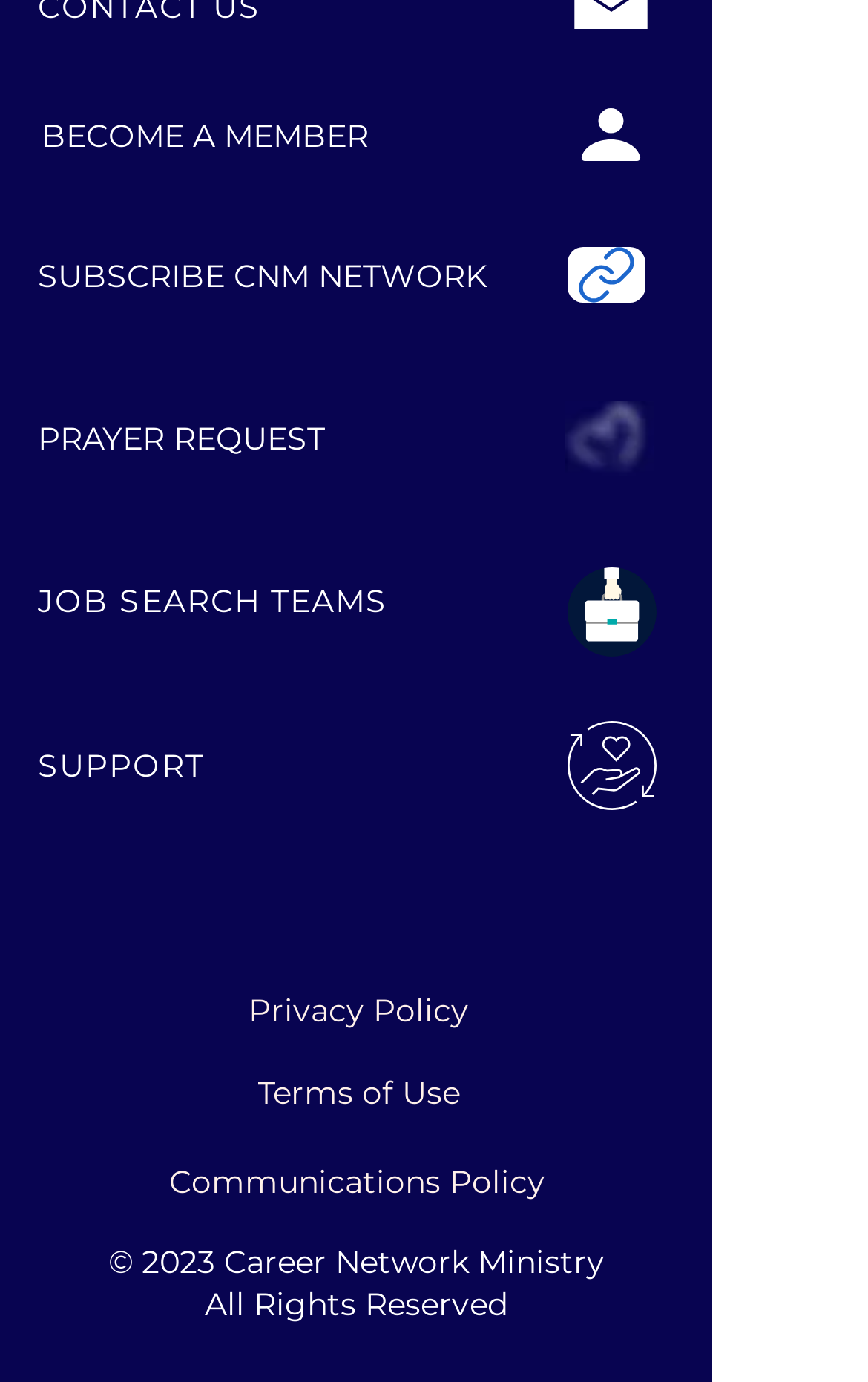Based on the image, provide a detailed response to the question:
What is the purpose of the 'BECOME A MEMBER' link?

The 'BECOME A MEMBER' link is prominently displayed on the webpage, suggesting that it is an important call-to-action. The link is likely intended to allow users to join the Career Network Ministry, which is the organization behind the webpage.